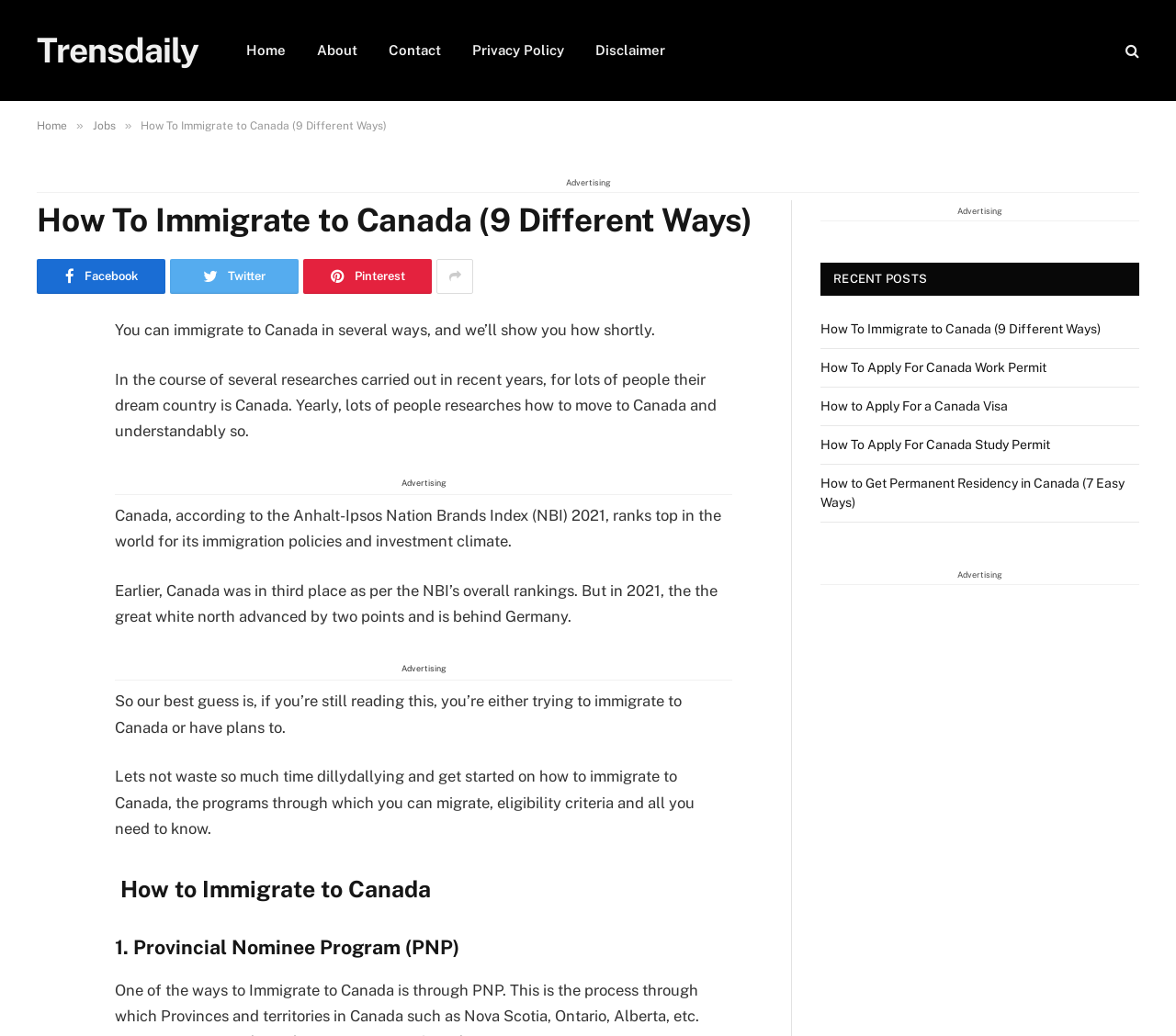Specify the bounding box coordinates of the area to click in order to execute this command: 'Click on the 'SHARE' button'. The coordinates should consist of four float numbers ranging from 0 to 1, and should be formatted as [left, top, right, bottom].

[0.031, 0.312, 0.065, 0.323]